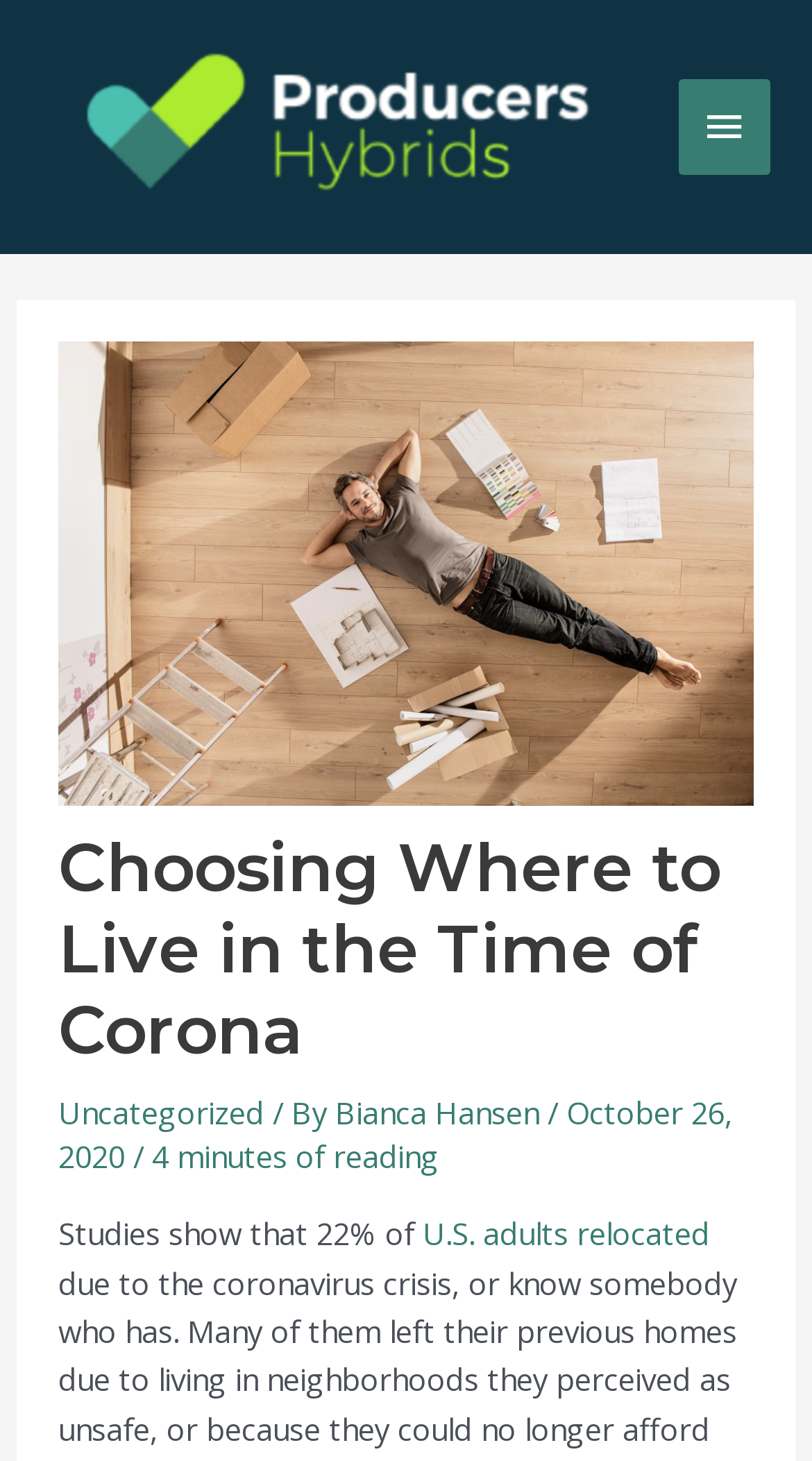Provide the bounding box coordinates of the HTML element this sentence describes: "Uncategorized". The bounding box coordinates consist of four float numbers between 0 and 1, i.e., [left, top, right, bottom].

[0.071, 0.747, 0.325, 0.776]